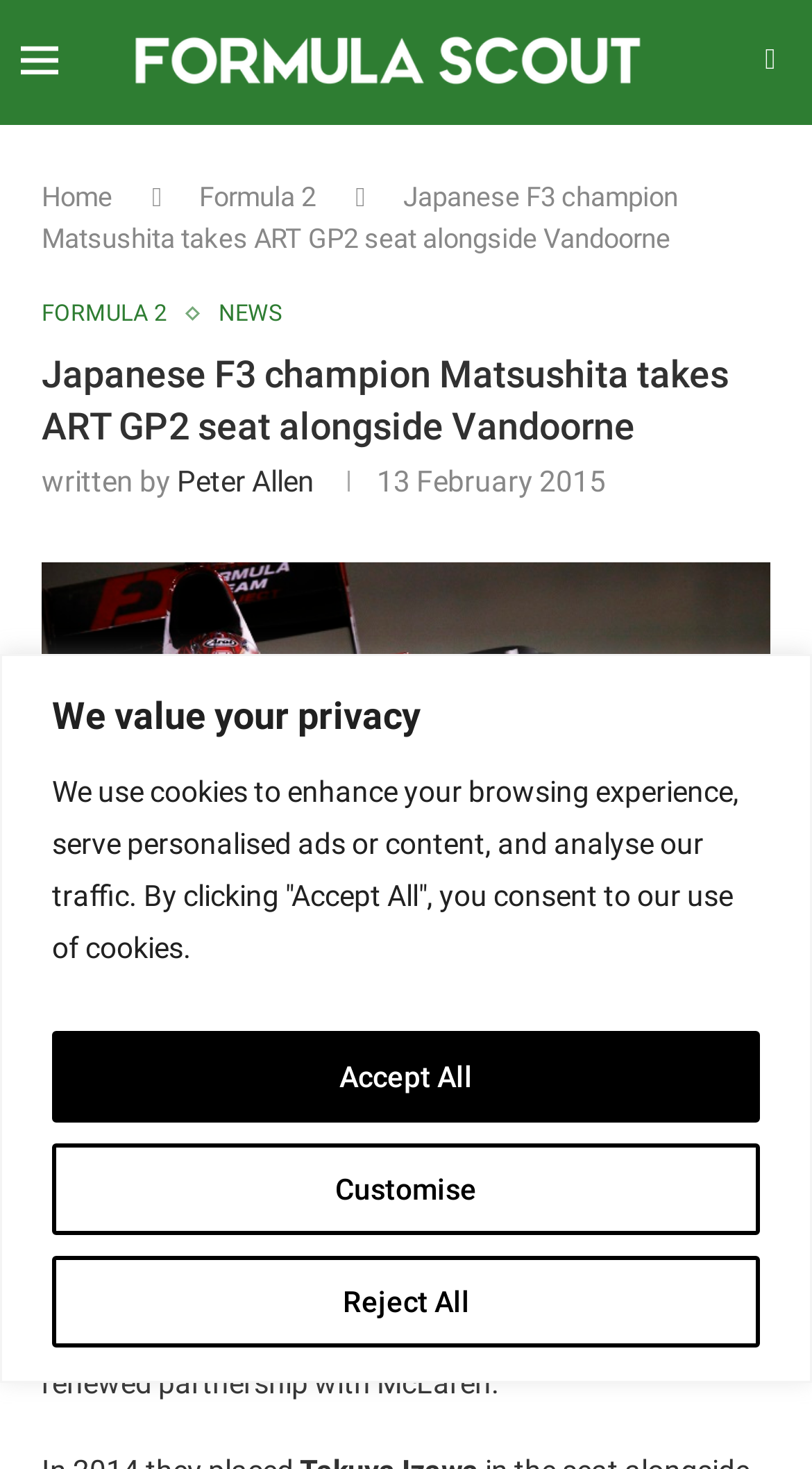Who is the author of this article?
Offer a detailed and full explanation in response to the question.

The answer can be found in the link 'Peter Allen' which is associated with the text 'written by'.